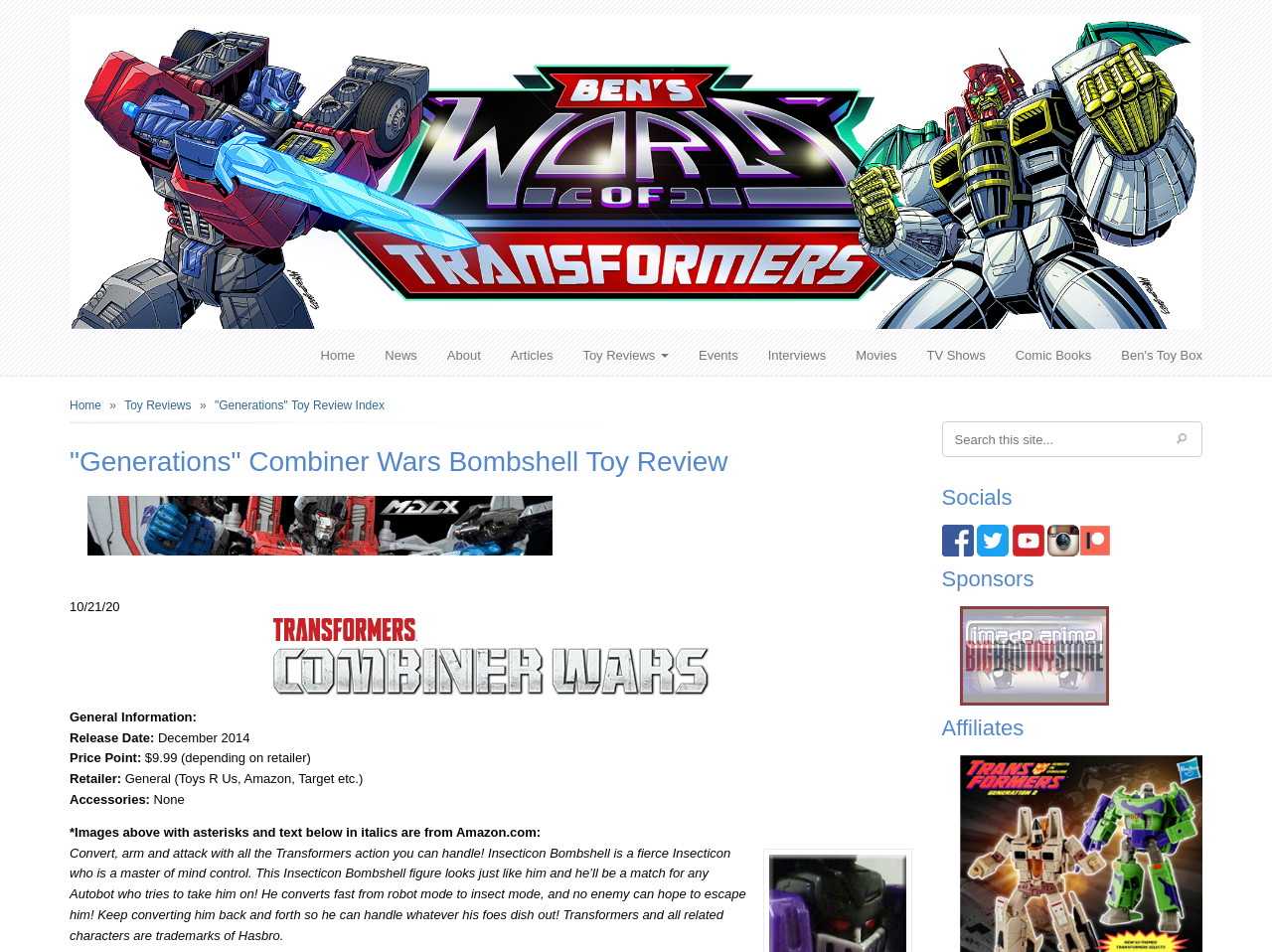Please mark the clickable region by giving the bounding box coordinates needed to complete this instruction: "Read Toy Reviews".

[0.446, 0.353, 0.537, 0.394]